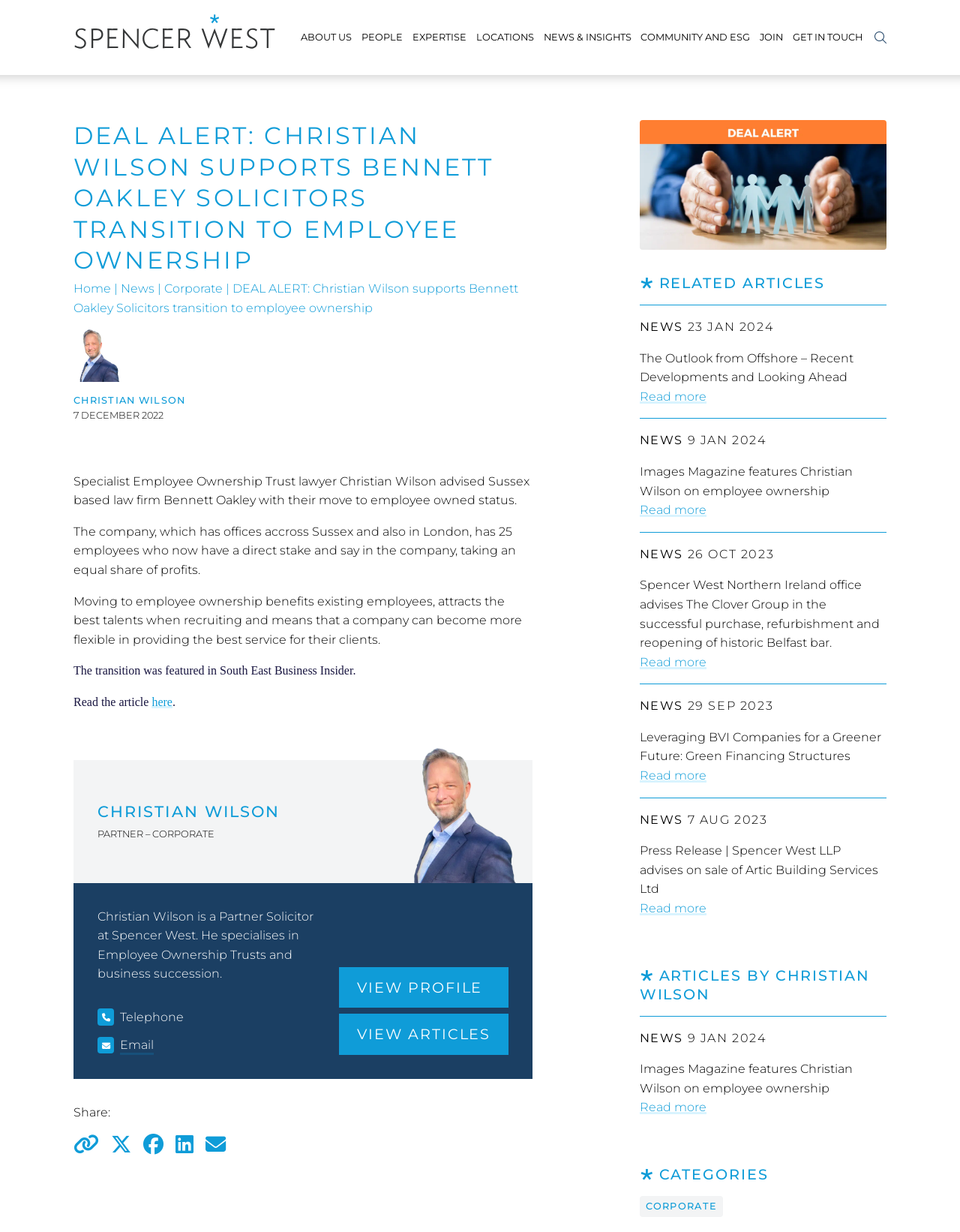Find the bounding box coordinates of the clickable area that will achieve the following instruction: "View Christian Wilson's profile".

[0.353, 0.785, 0.53, 0.818]